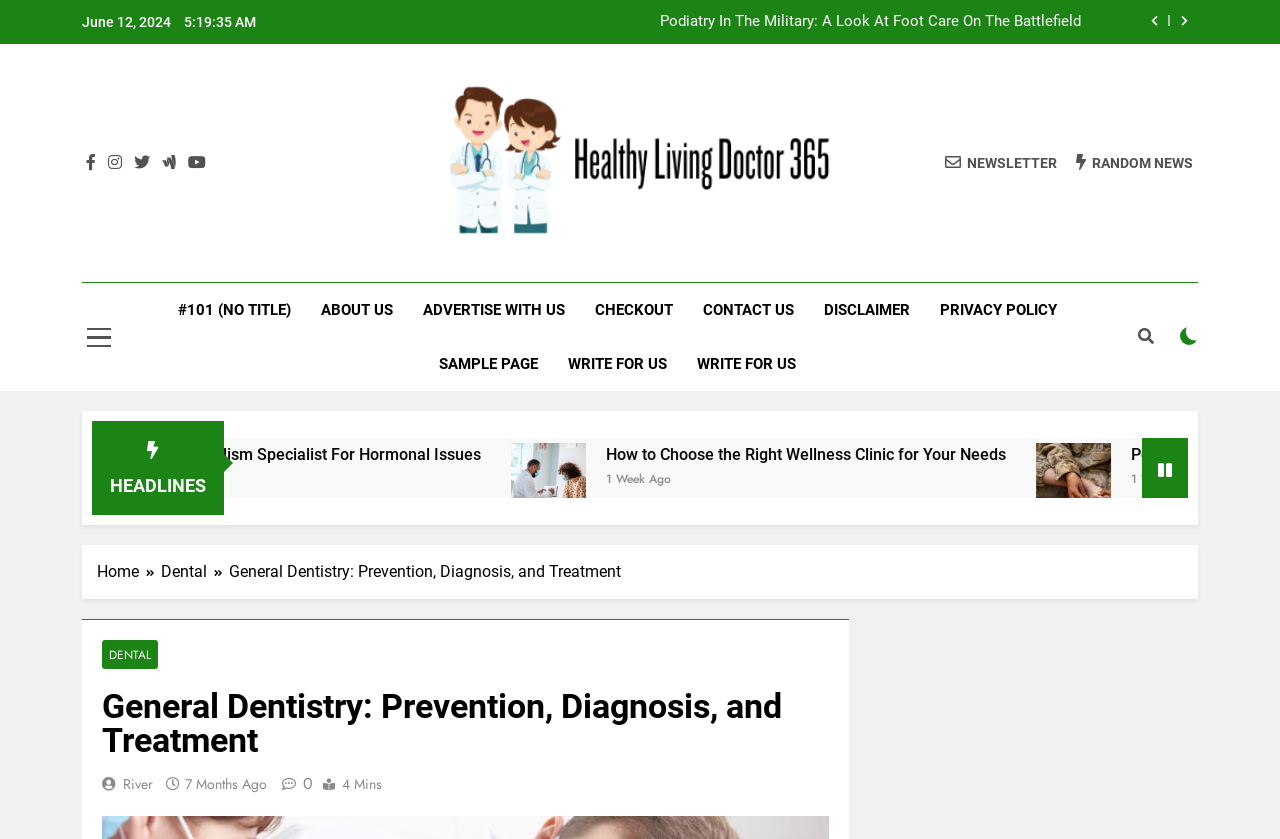Give a concise answer of one word or phrase to the question: 
What is the purpose of the button with the icon ''?

Unknown